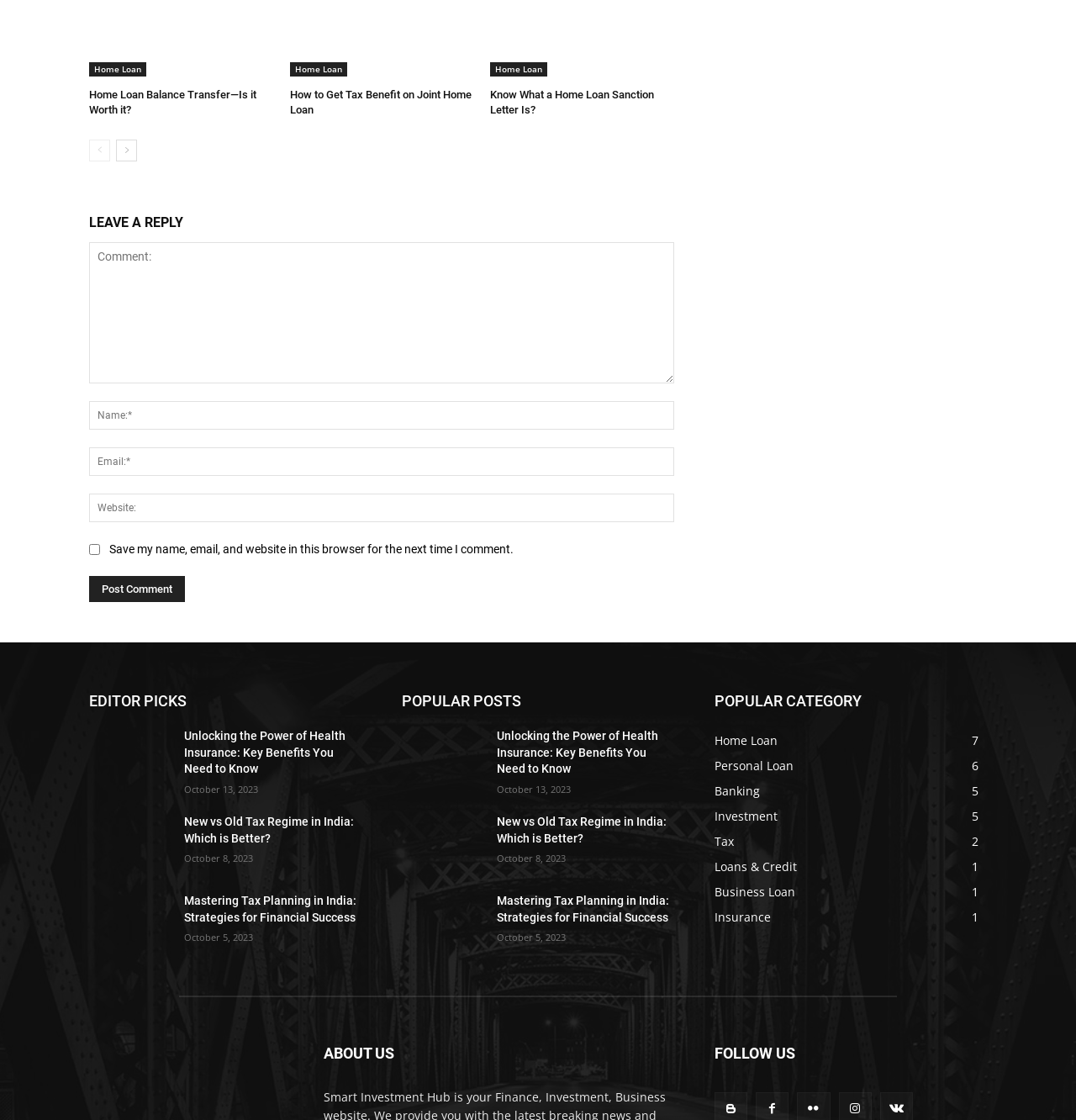Select the bounding box coordinates of the element I need to click to carry out the following instruction: "Leave a reply".

[0.083, 0.188, 0.627, 0.211]